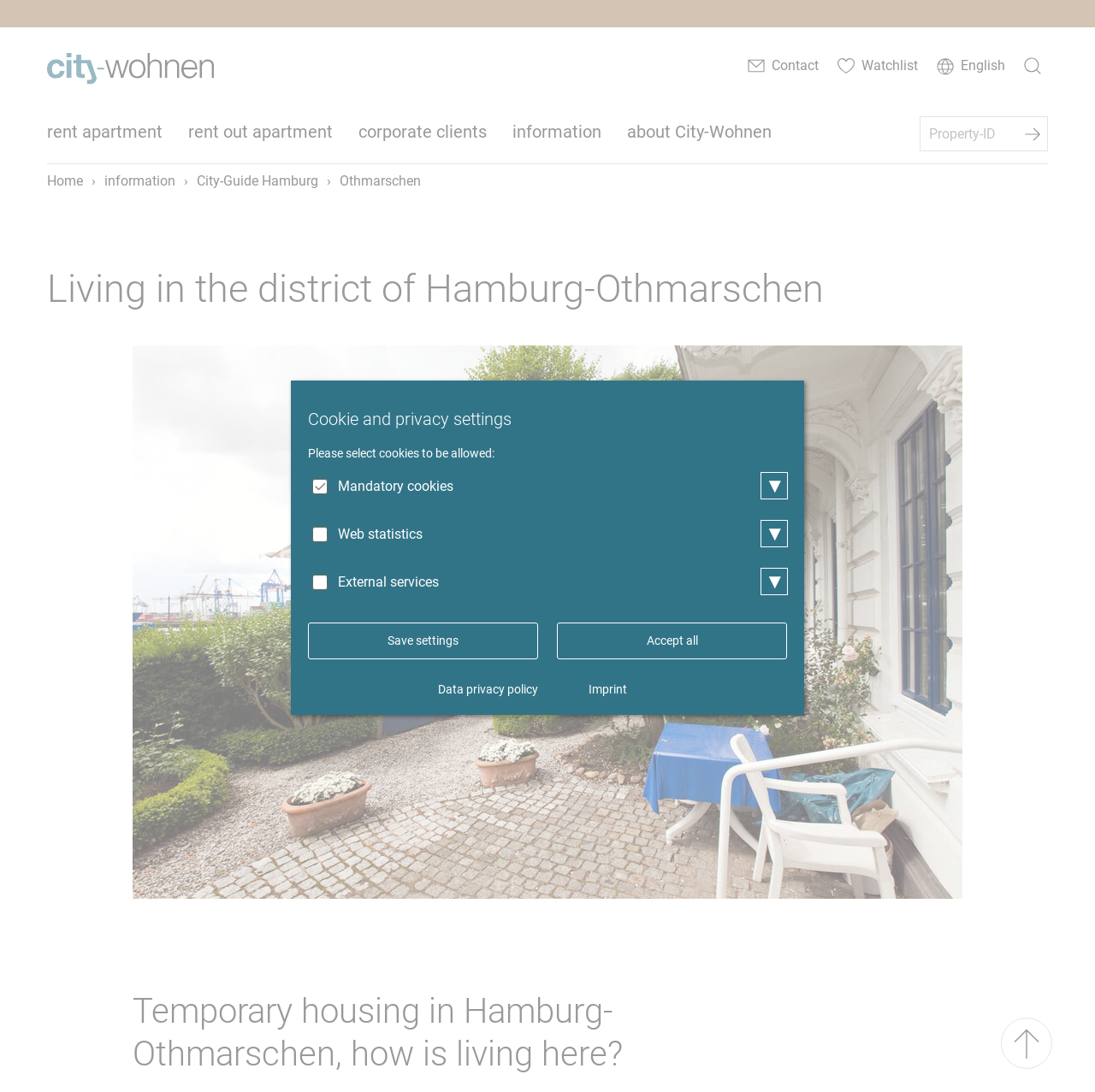Determine the bounding box coordinates of the target area to click to execute the following instruction: "Search for apartments."

[0.841, 0.107, 0.934, 0.138]